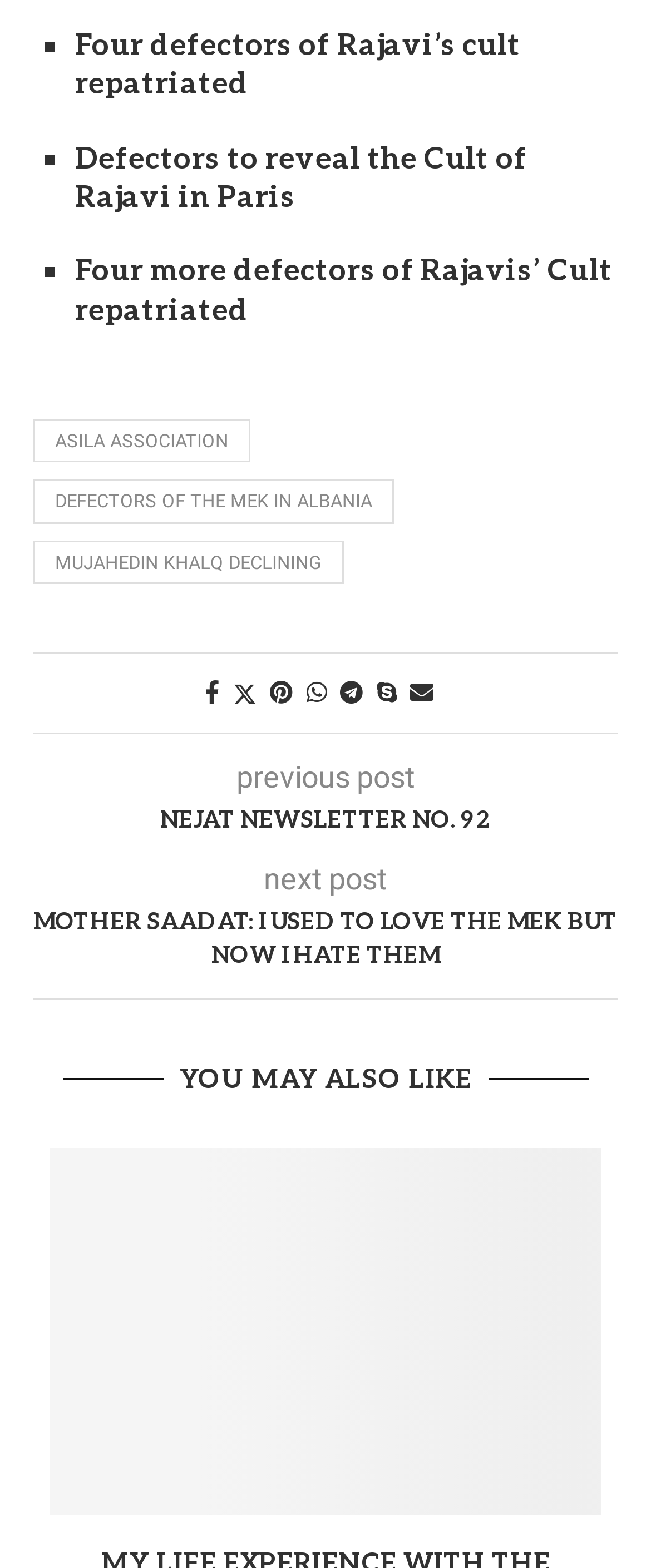Kindly determine the bounding box coordinates of the area that needs to be clicked to fulfill this instruction: "Read the previous post".

[0.363, 0.342, 0.637, 0.364]